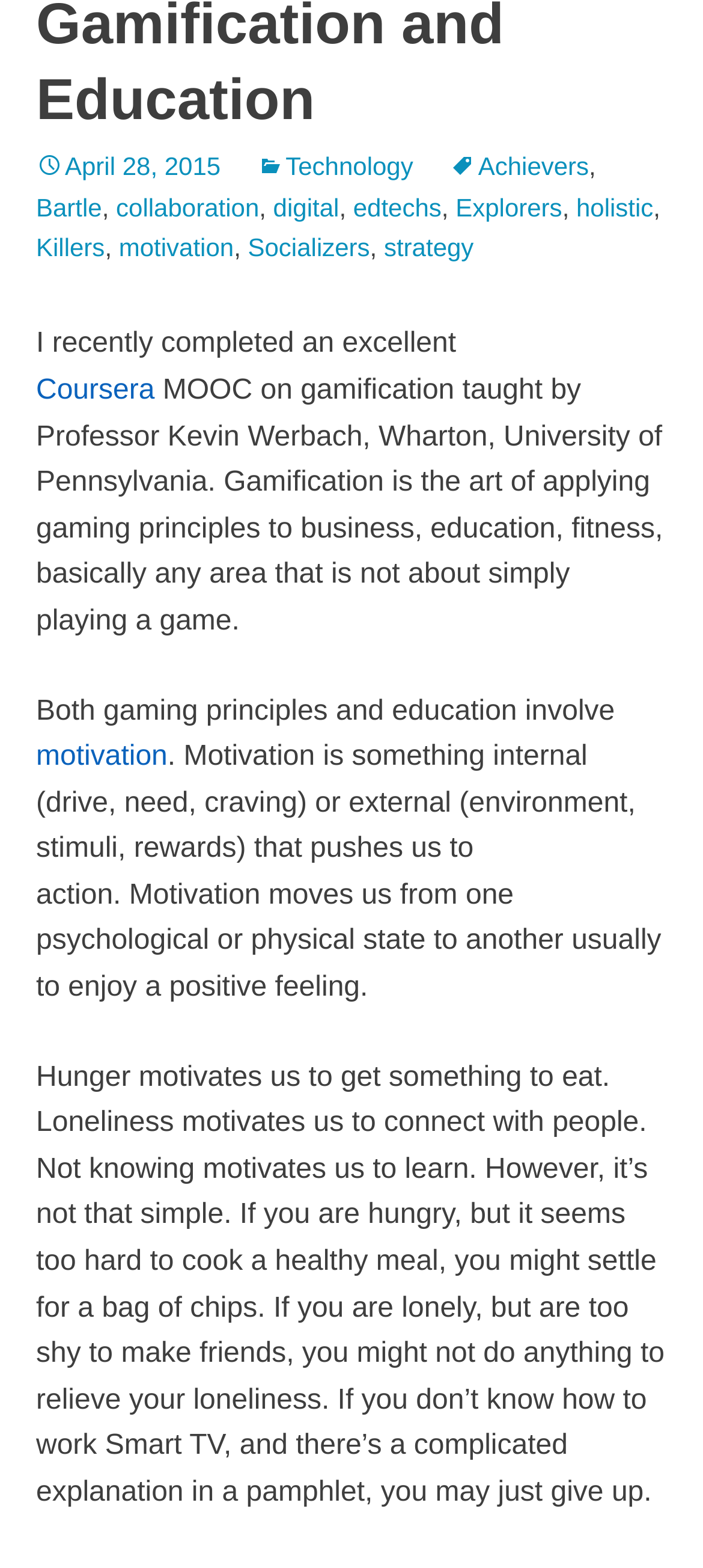Give the bounding box coordinates for the element described as: "collaboration".

[0.165, 0.123, 0.369, 0.141]